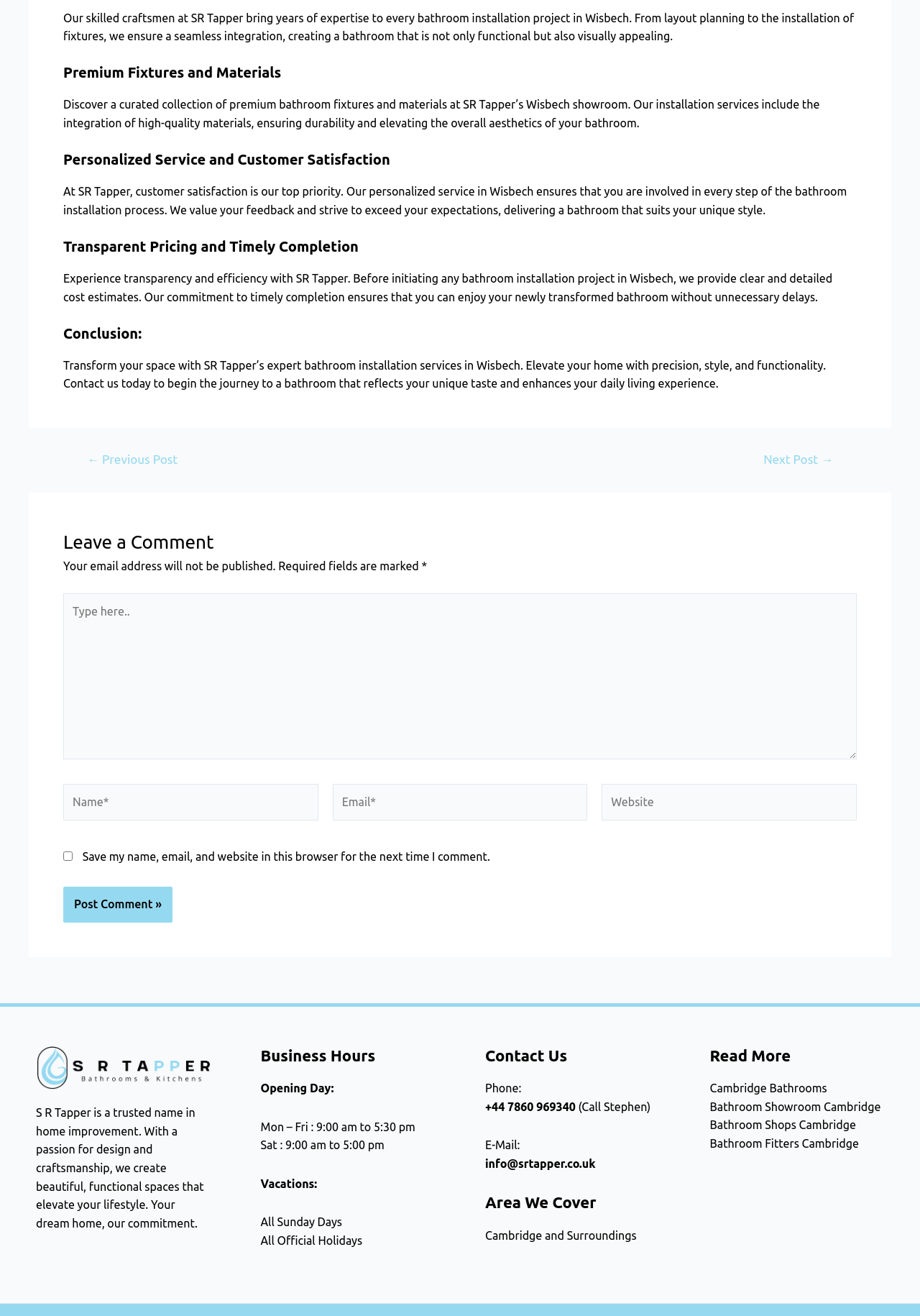Use a single word or phrase to answer the following:
What is the contact email of SR Tapper?

info@srtapper.co.uk